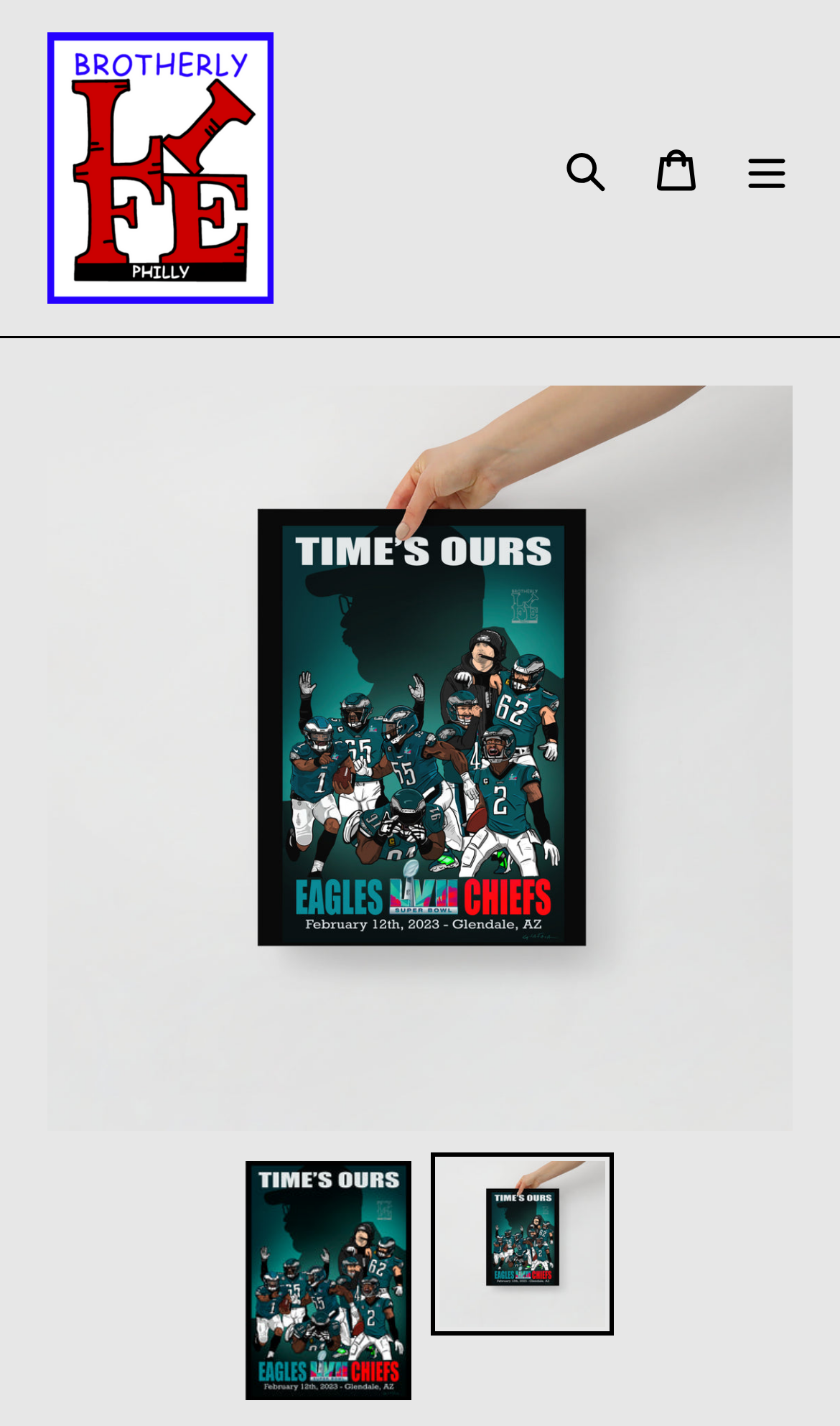How many navigation buttons are on the top right corner?
Give a one-word or short phrase answer based on the image.

3